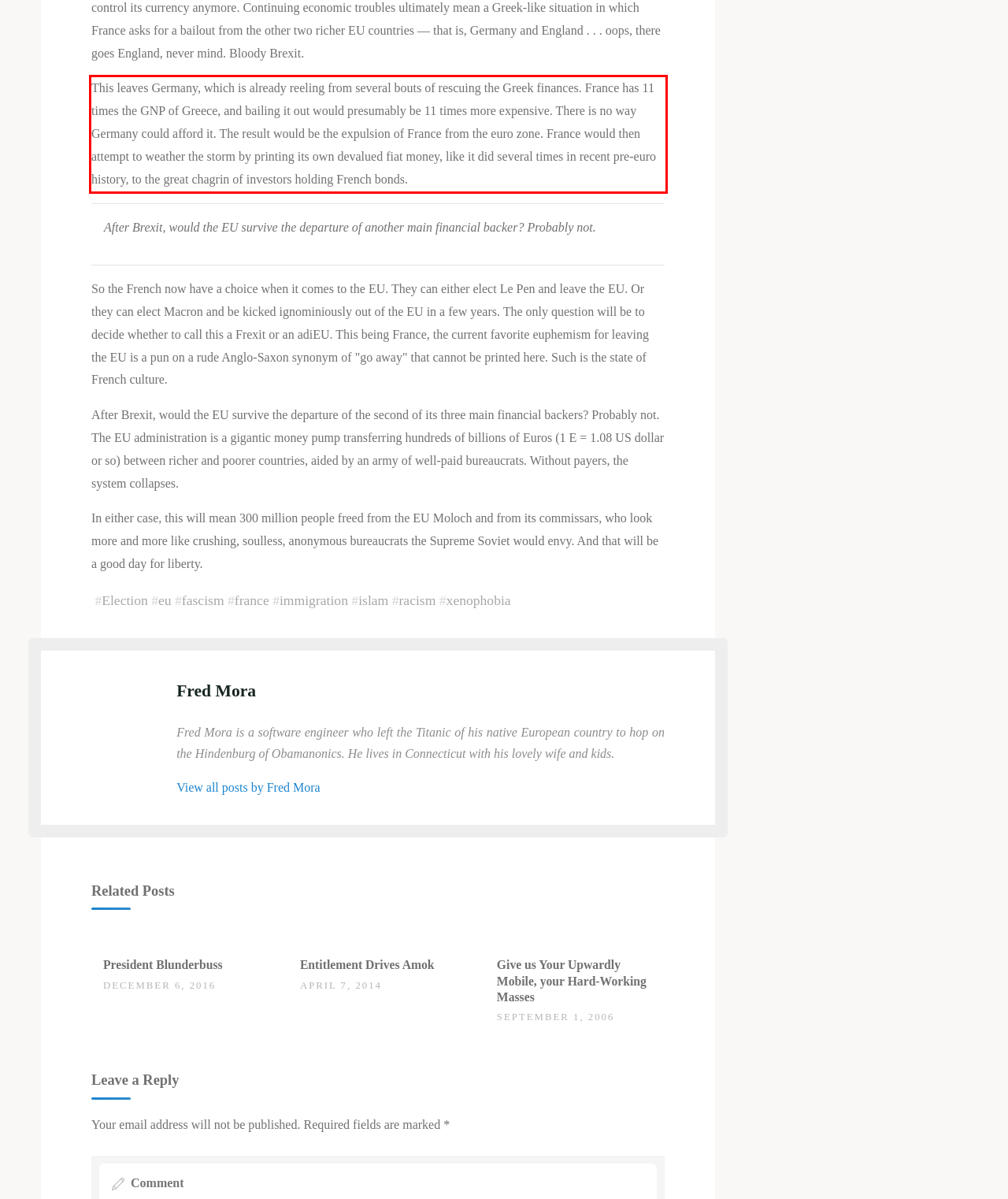Please identify and extract the text content from the UI element encased in a red bounding box on the provided webpage screenshot.

This leaves Germany, which is already reeling from several bouts of rescuing the Greek finances. France has 11 times the GNP of Greece, and bailing it out would presumably be 11 times more expensive. There is no way Germany could afford it. The result would be the expulsion of France from the euro zone. France would then attempt to weather the storm by printing its own devalued fiat money, like it did several times in recent pre-euro history, to the great chagrin of investors holding French bonds.